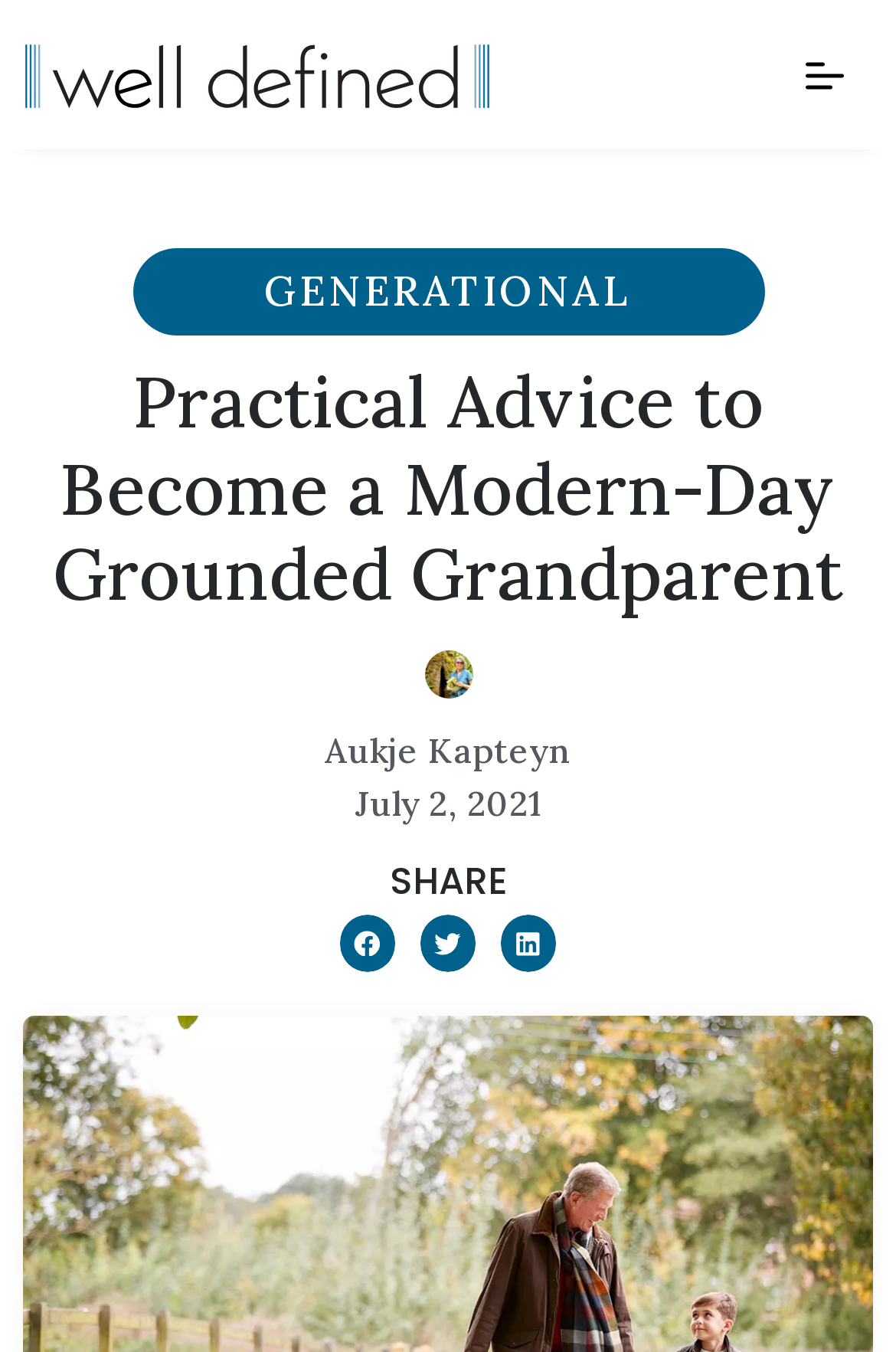Answer the following query concisely with a single word or phrase:
How many social media platforms can you share the article on?

3